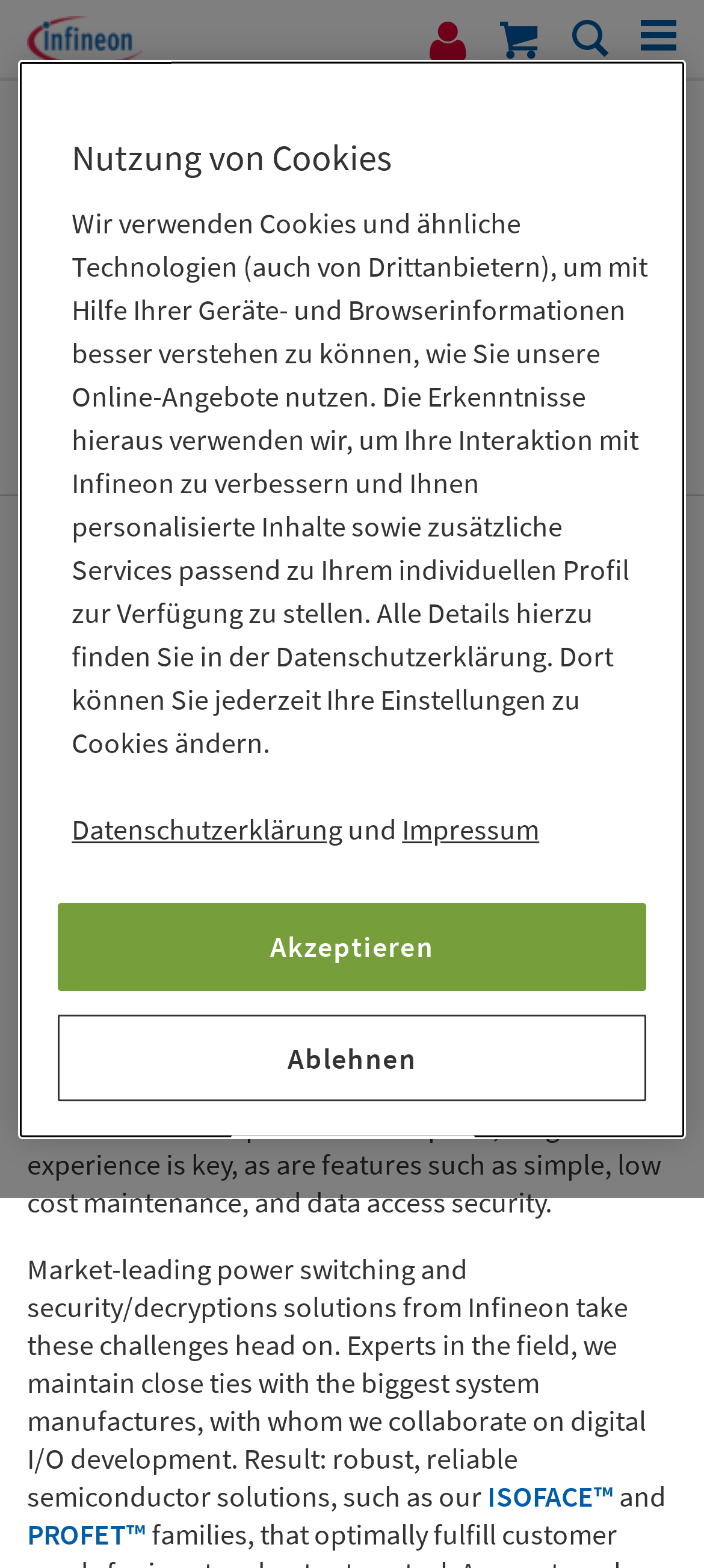Can you locate the main headline on this webpage and provide its text content?

Digital Input Output (I/O)